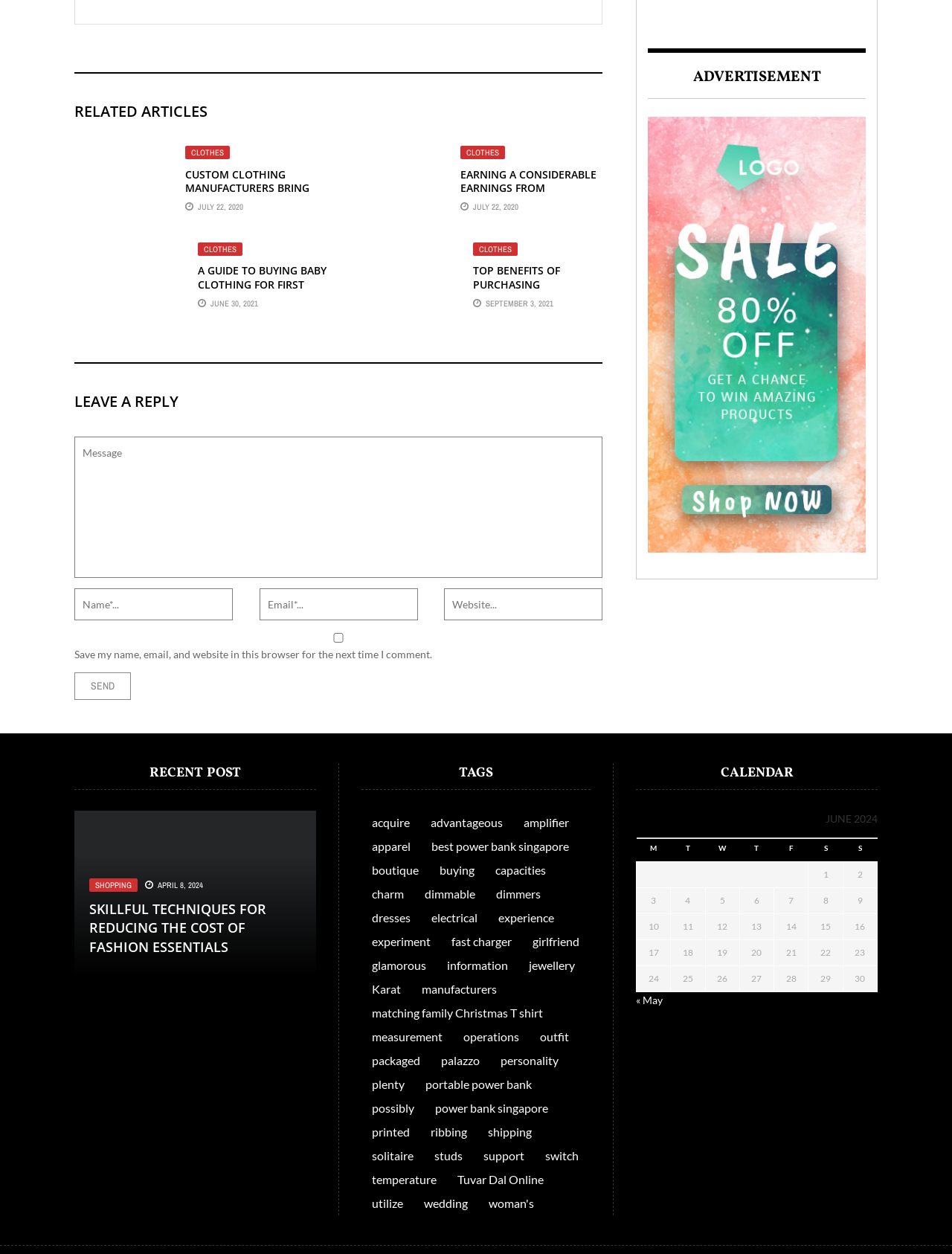Give a succinct answer to this question in a single word or phrase: 
What is the main topic of this webpage?

Fashion